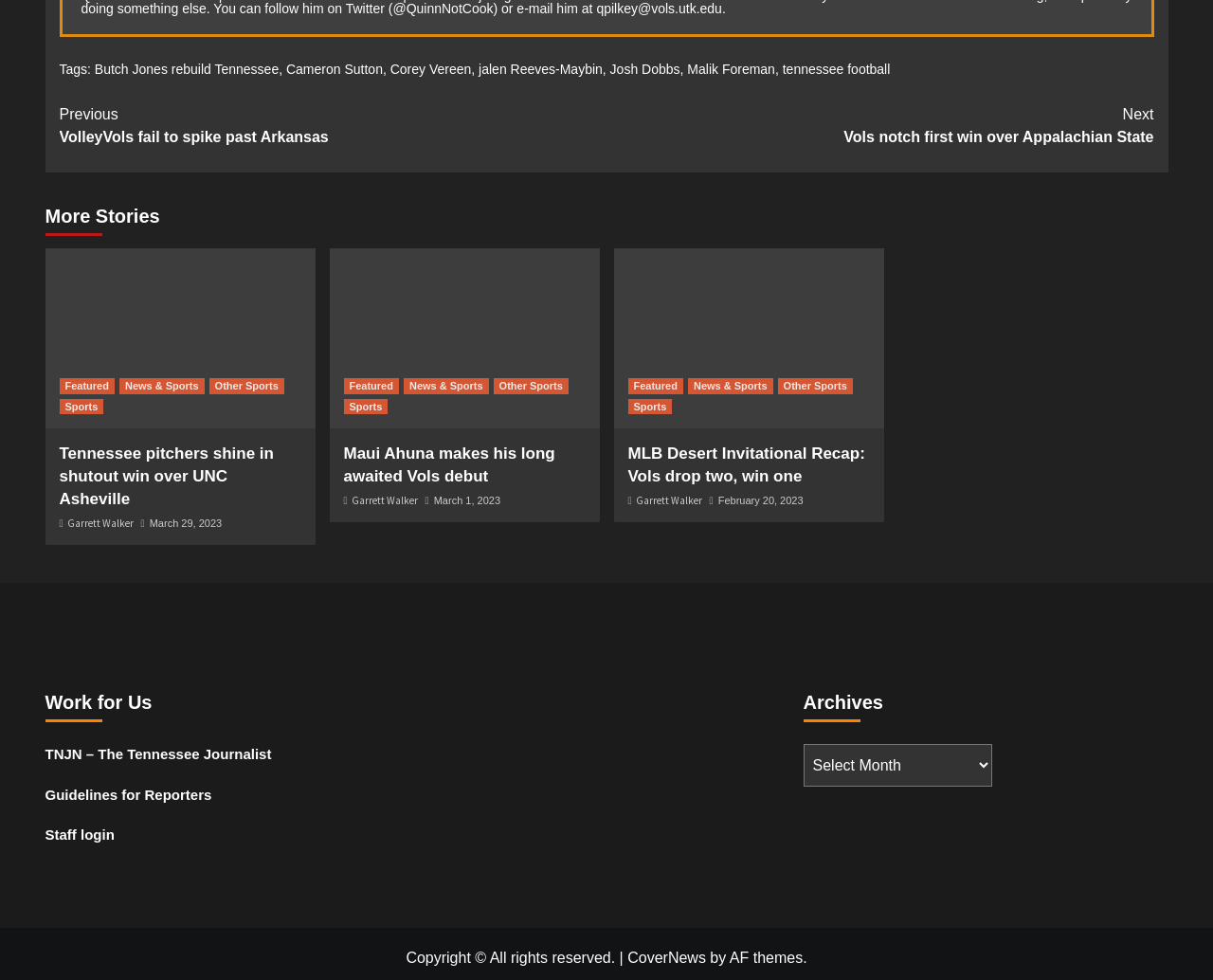Please provide a brief answer to the question using only one word or phrase: 
How many categories are available for the story 'MLB Desert Invitational Recap: Vols drop two, win one'?

4